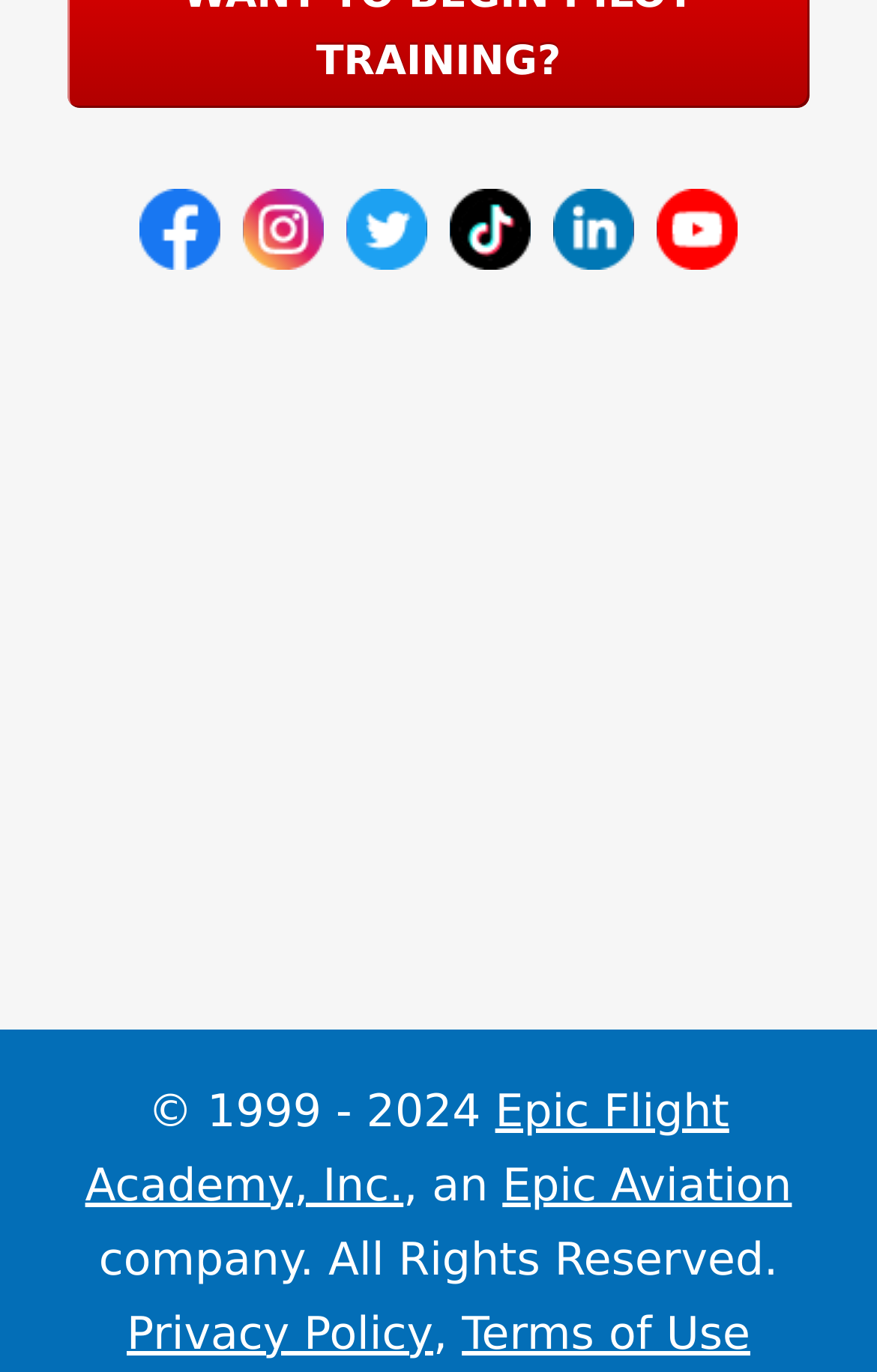Determine the bounding box coordinates of the region to click in order to accomplish the following instruction: "read Privacy Policy". Provide the coordinates as four float numbers between 0 and 1, specifically [left, top, right, bottom].

[0.144, 0.952, 0.494, 0.991]